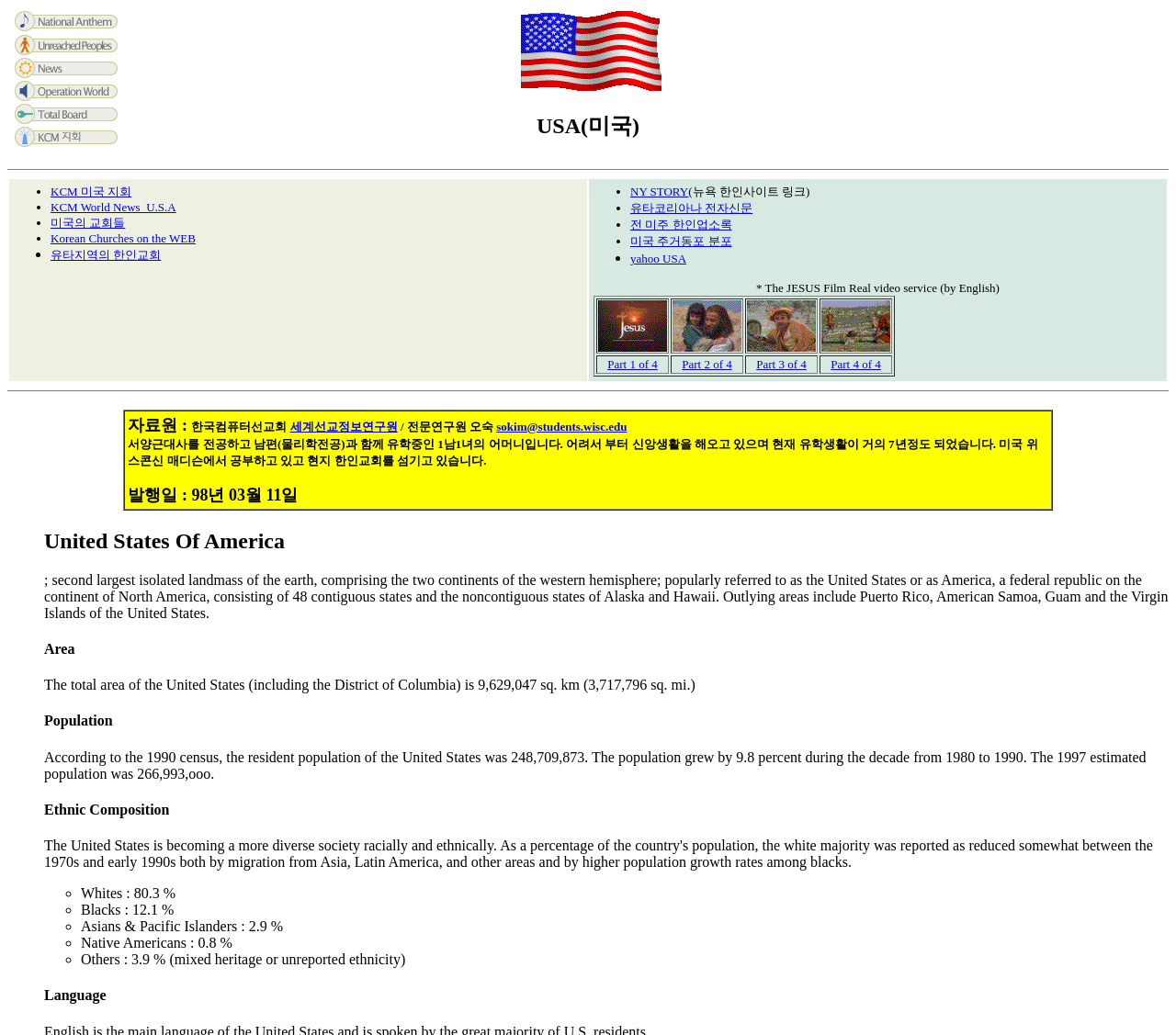Determine the bounding box coordinates of the region to click in order to accomplish the following instruction: "Click on the 'Latest' link". Provide the coordinates as four float numbers between 0 and 1, specifically [left, top, right, bottom].

None